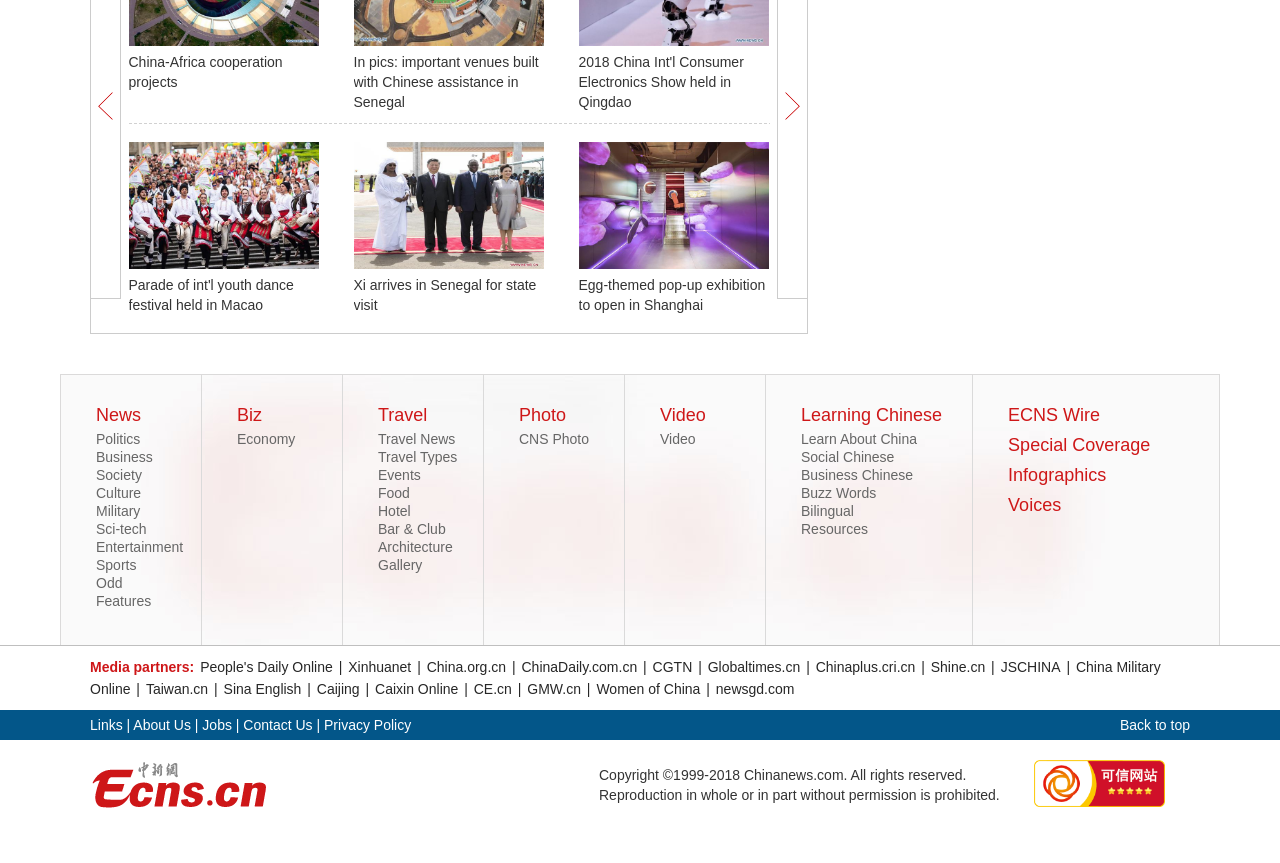Bounding box coordinates are specified in the format (top-left x, top-left y, bottom-right x, bottom-right y). All values are floating point numbers bounded between 0 and 1. Please provide the bounding box coordinate of the region this sentence describes: Bar & Club

[0.295, 0.604, 0.348, 0.622]